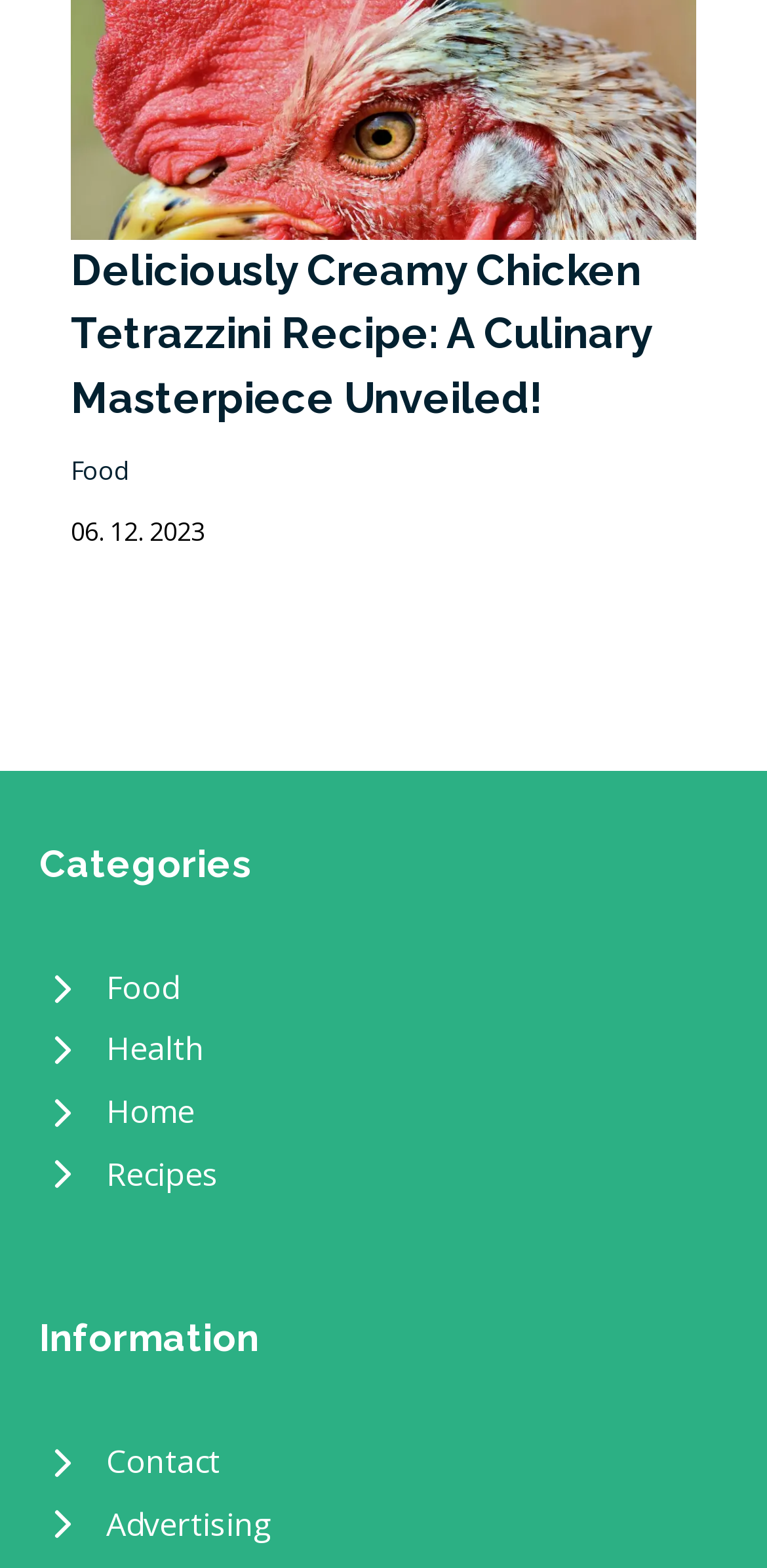Based on the image, provide a detailed response to the question:
What is the date of the article?

I found the date of the article by looking at the static text element located at the top of the webpage, which displays the date '06. 12. 2023'.